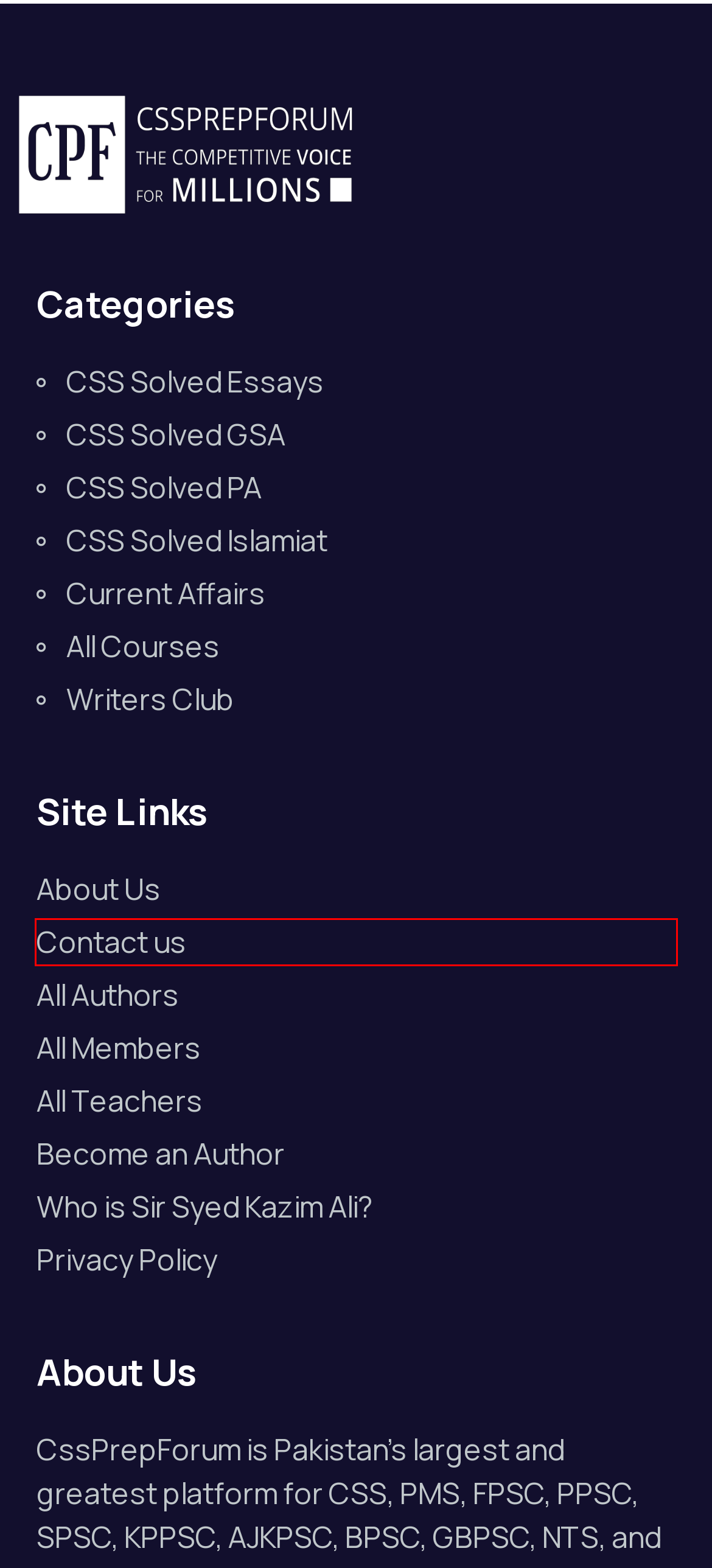You have a screenshot of a webpage with a red bounding box around an element. Identify the webpage description that best fits the new page that appears after clicking the selected element in the red bounding box. Here are the candidates:
A. Privacy Policy | CSSPrepForum
B. Best Teachers in Pakistan | CSSPrepForum
C. All Courses | CSSPrepForum
D. Who is Sir Syed Kazim Ali - Cssprepforum
E. Best CSS English Teacher | CSSPrepForum
F. Contact us | CSSPrepForum
G. Become an author | CSSPrepForum
H. Pakistan's Largest Competitive Community | CSSPrepForum

F